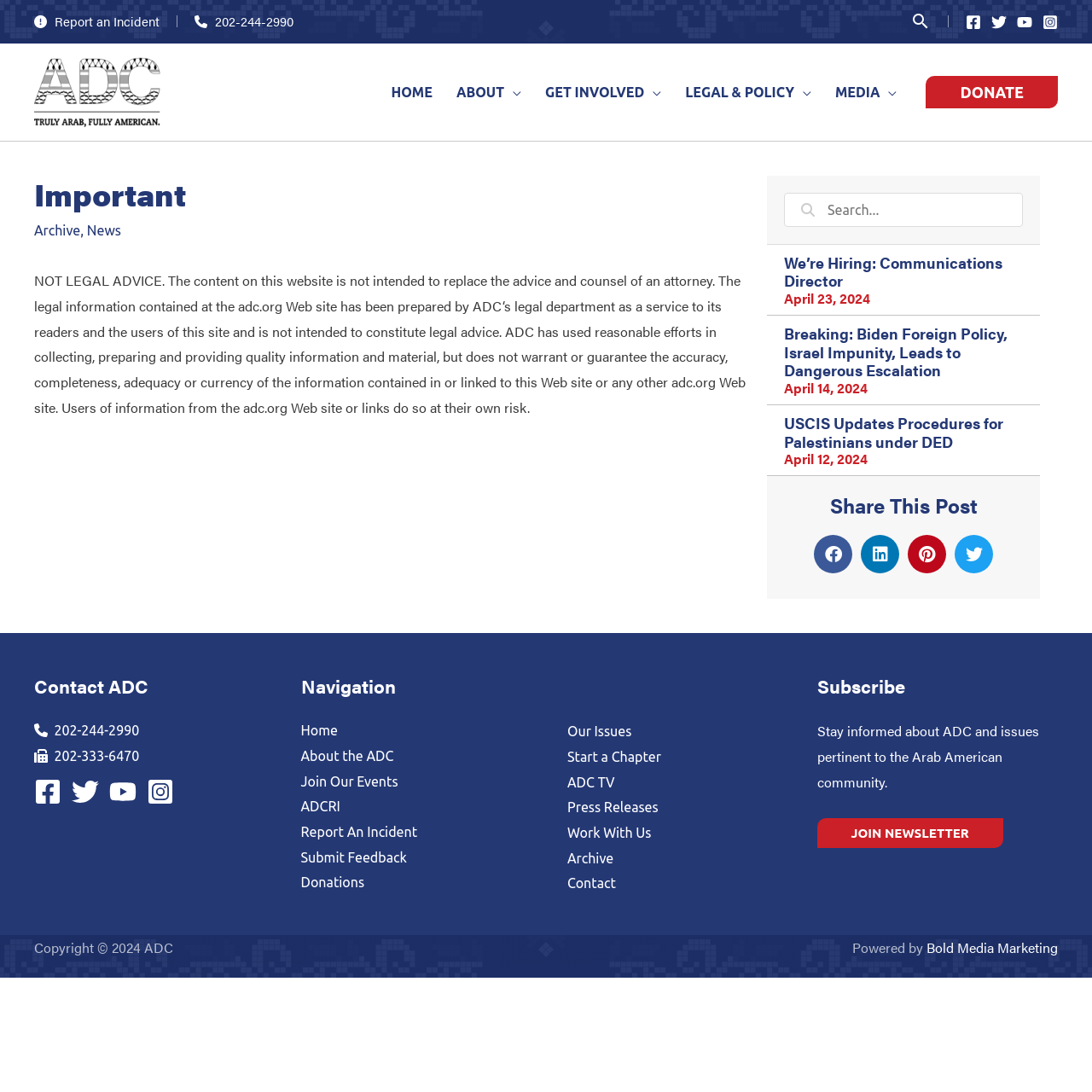Respond concisely with one word or phrase to the following query:
What is the title of the first news article?

We’re Hiring: Communications Director